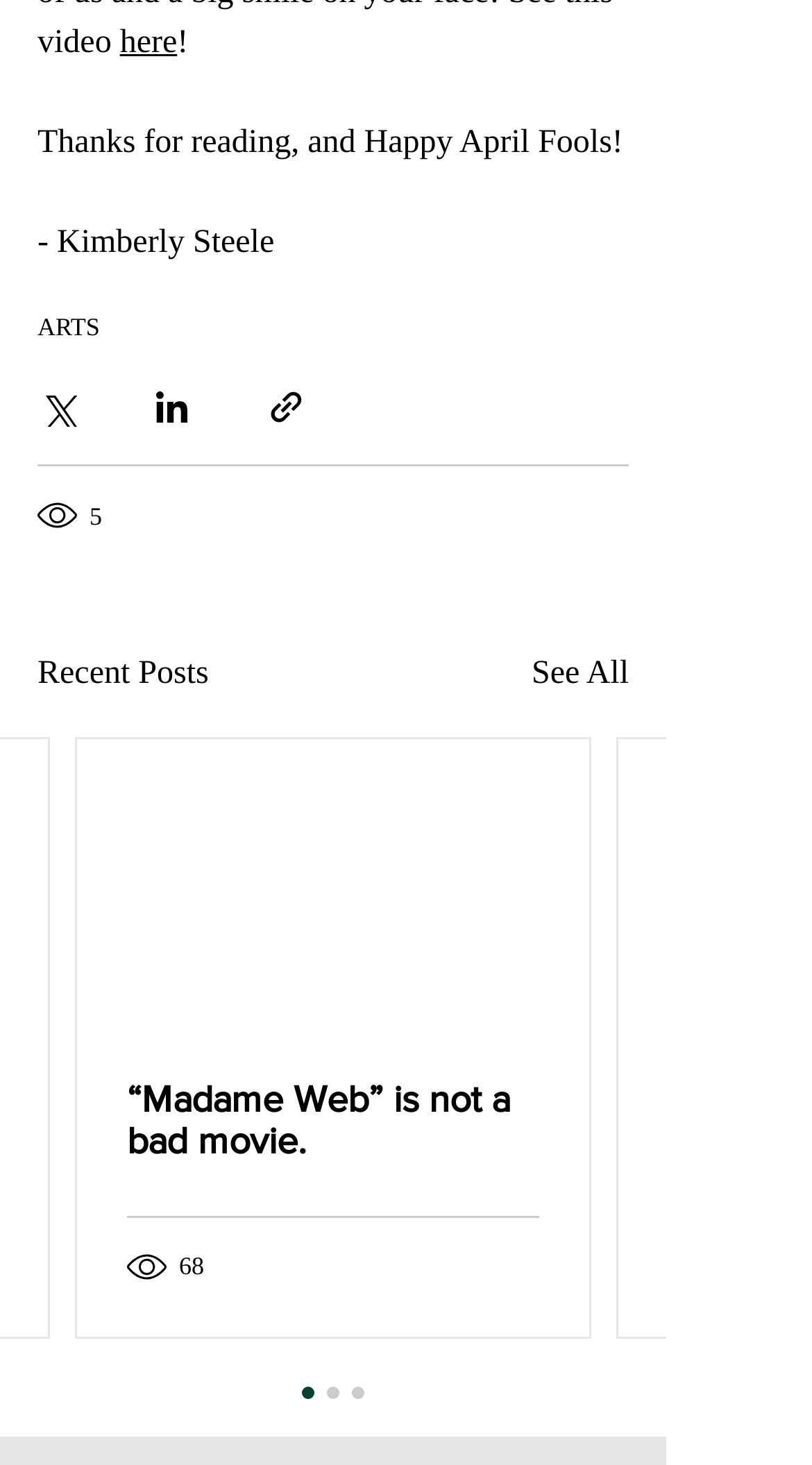What is the purpose of the buttons above the '5 views' text?
Using the visual information, reply with a single word or short phrase.

Share the article